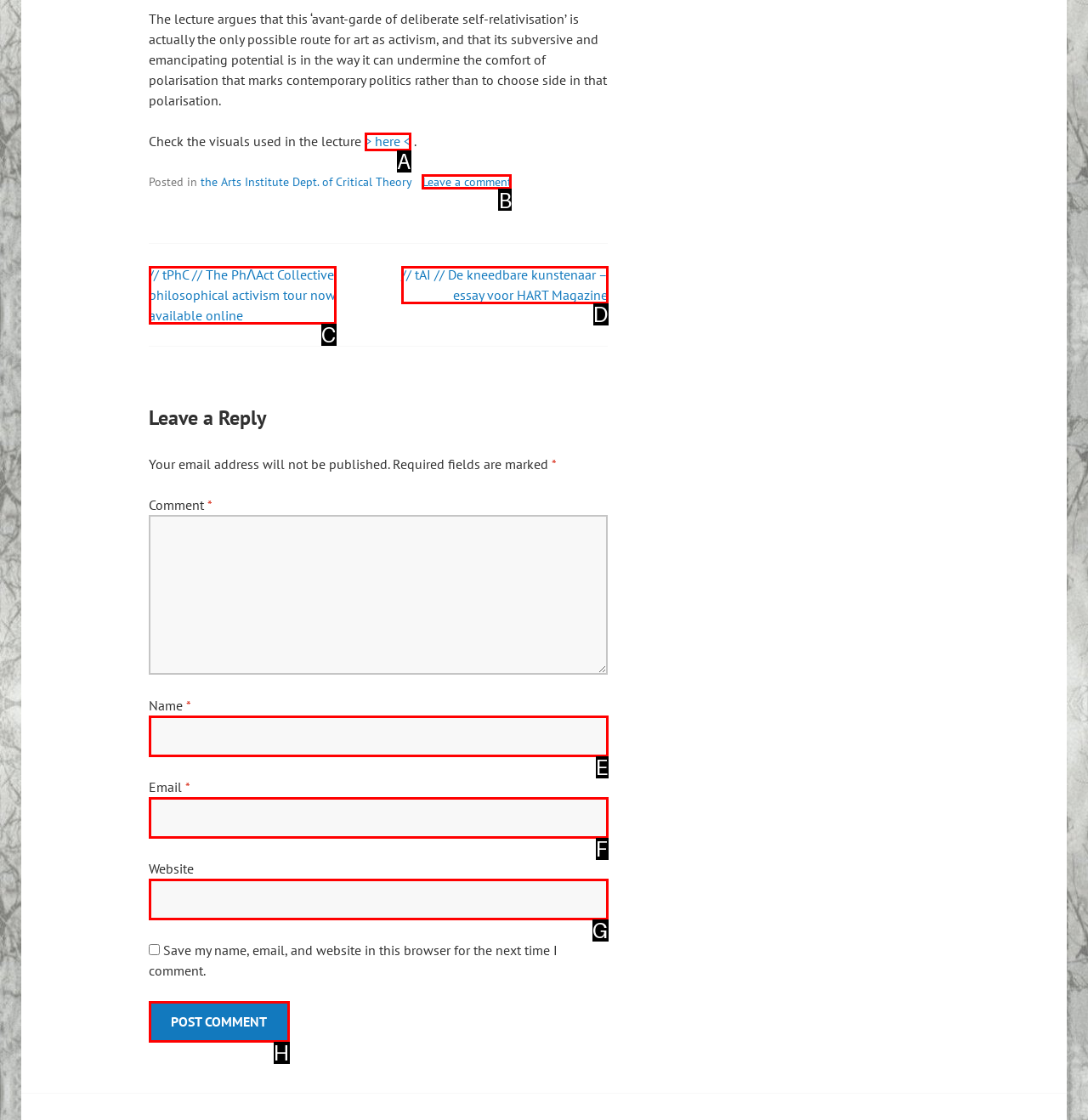Identify the appropriate lettered option to execute the following task: Leave a comment
Respond with the letter of the selected choice.

B